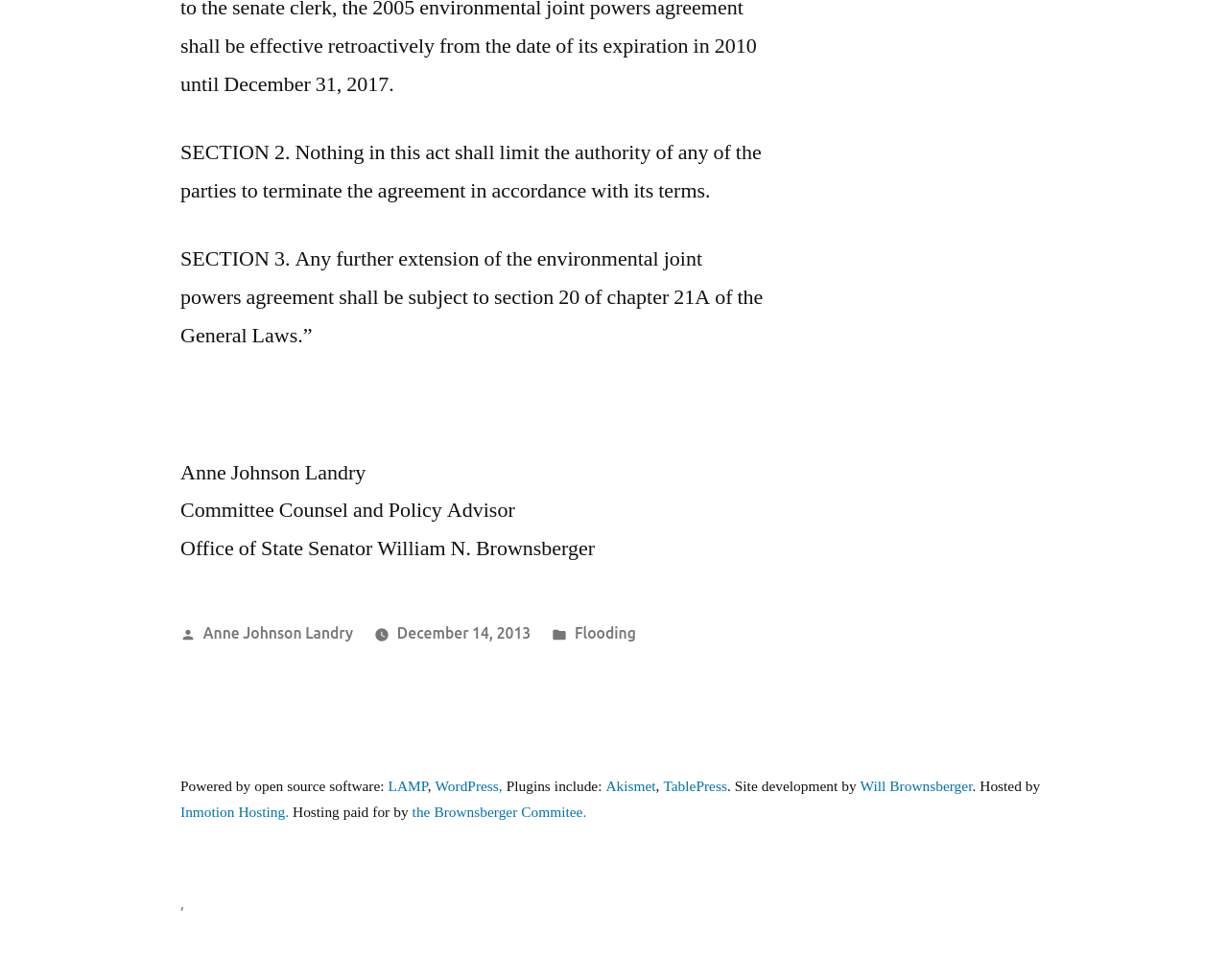Can you show the bounding box coordinates of the region to click on to complete the task described in the instruction: "Click on 'Author archive'"?

None